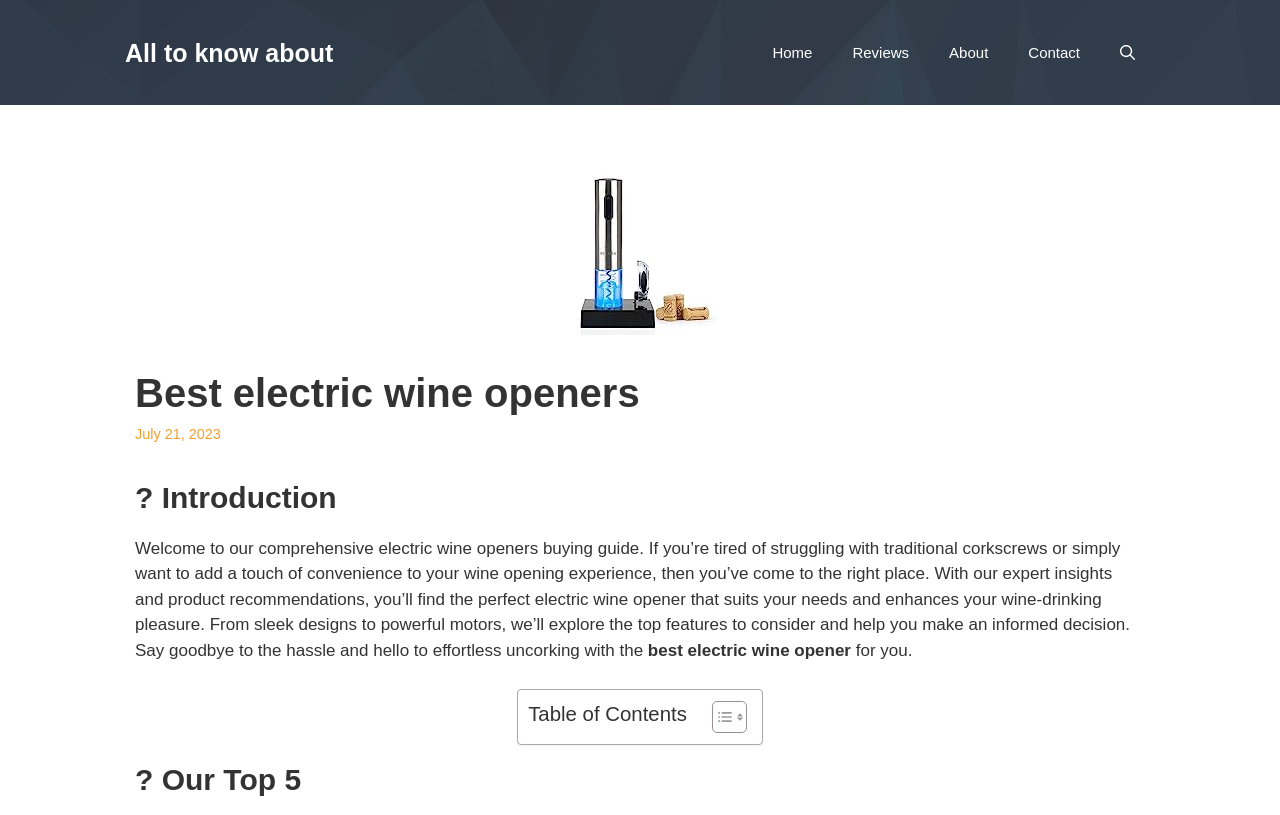How many navigation links are there?
Use the screenshot to answer the question with a single word or phrase.

5